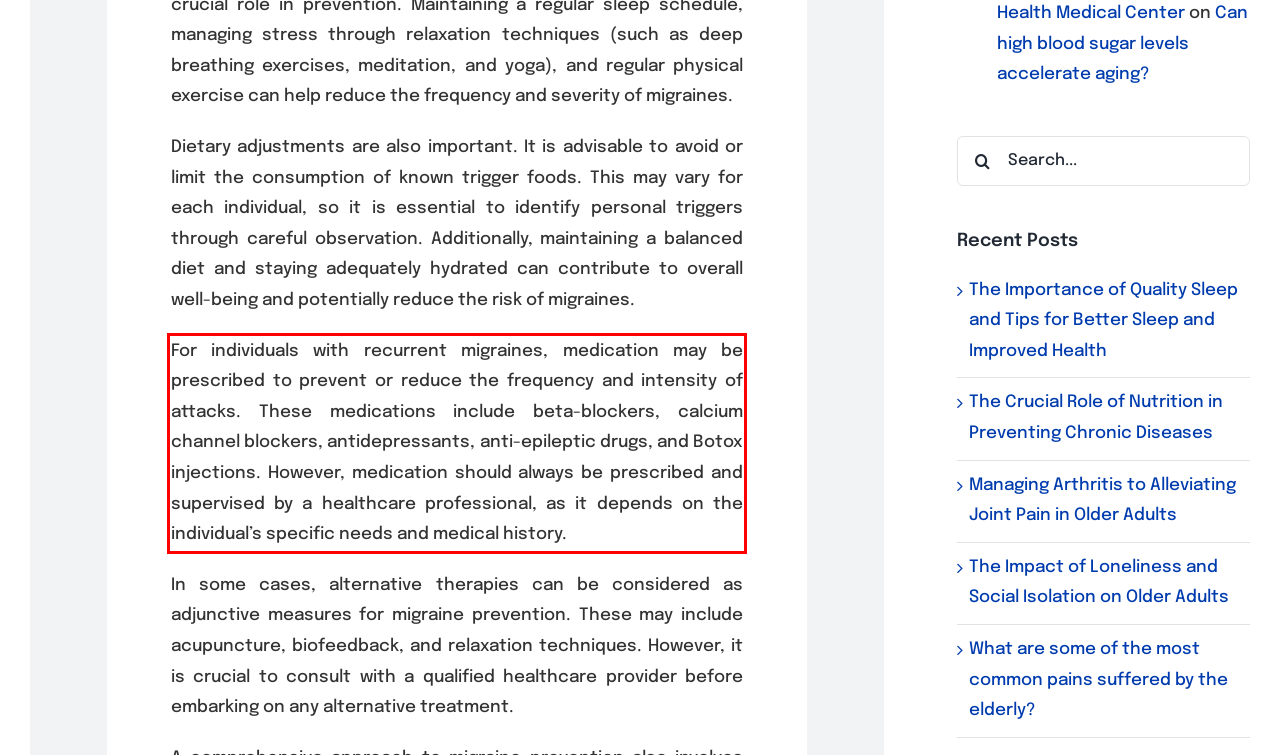Please analyze the provided webpage screenshot and perform OCR to extract the text content from the red rectangle bounding box.

For individuals with recurrent migraines, medication may be prescribed to prevent or reduce the frequency and intensity of attacks. These medications include beta-blockers, calcium channel blockers, antidepressants, anti-epileptic drugs, and Botox injections. However, medication should always be prescribed and supervised by a healthcare professional, as it depends on the individual’s specific needs and medical history.